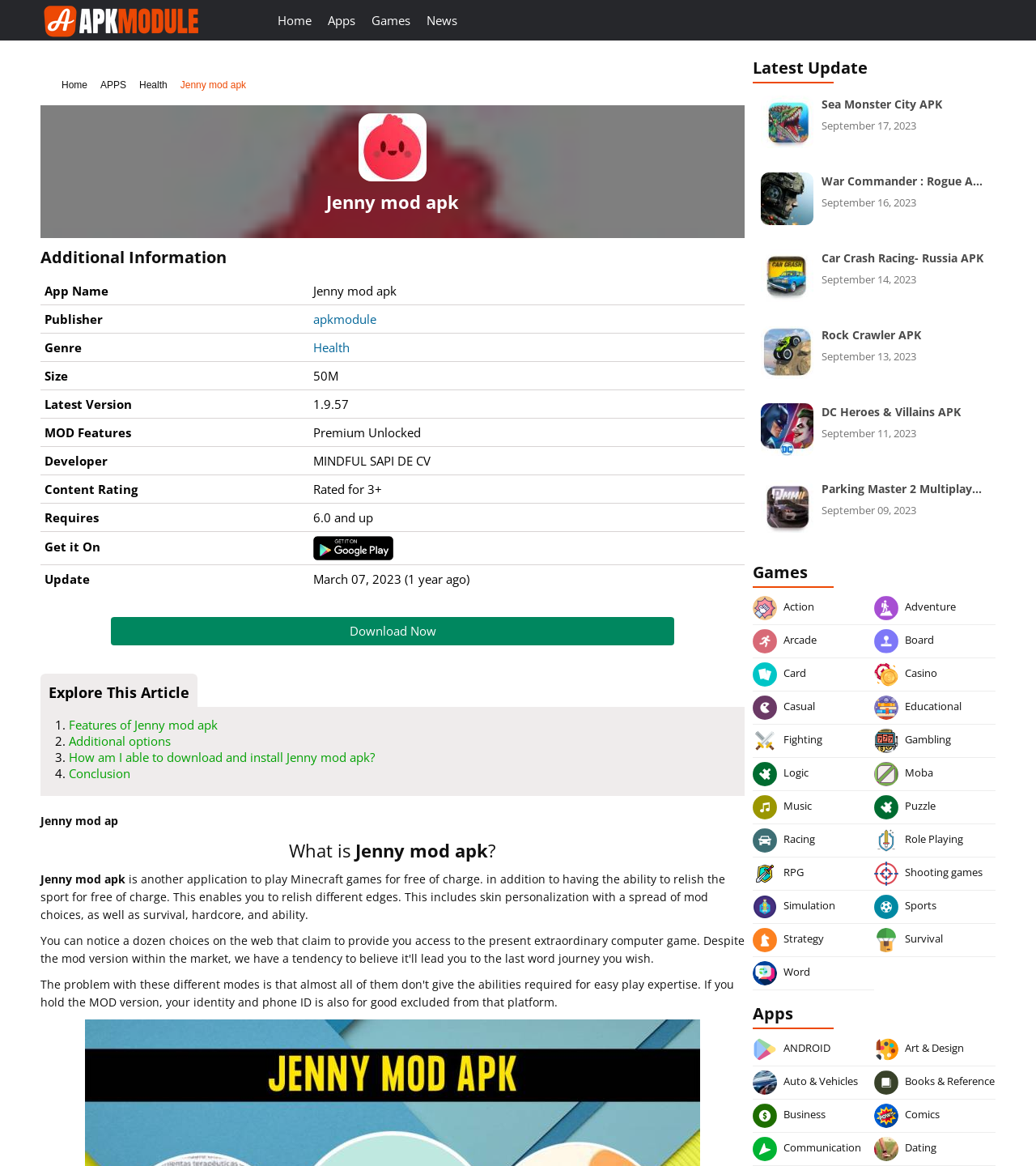Please identify the primary heading on the webpage and return its text.

Jenny mod apk